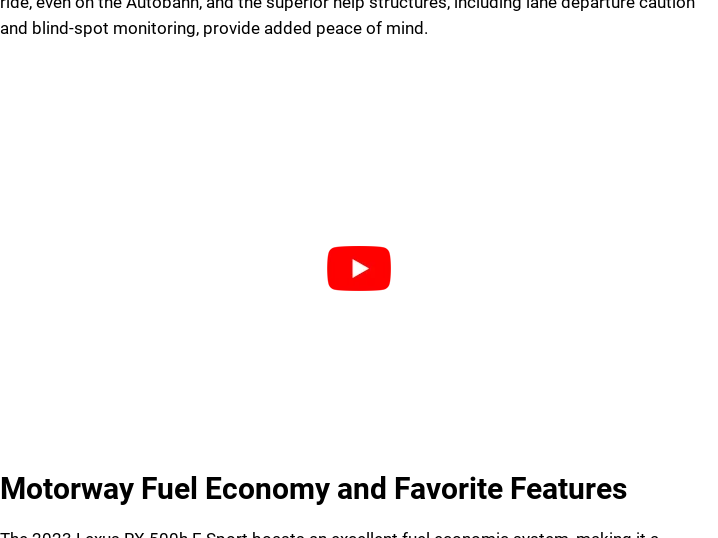What is the appeal of the car to drivers?
Please provide a single word or phrase as the answer based on the screenshot.

Blend of power and efficiency